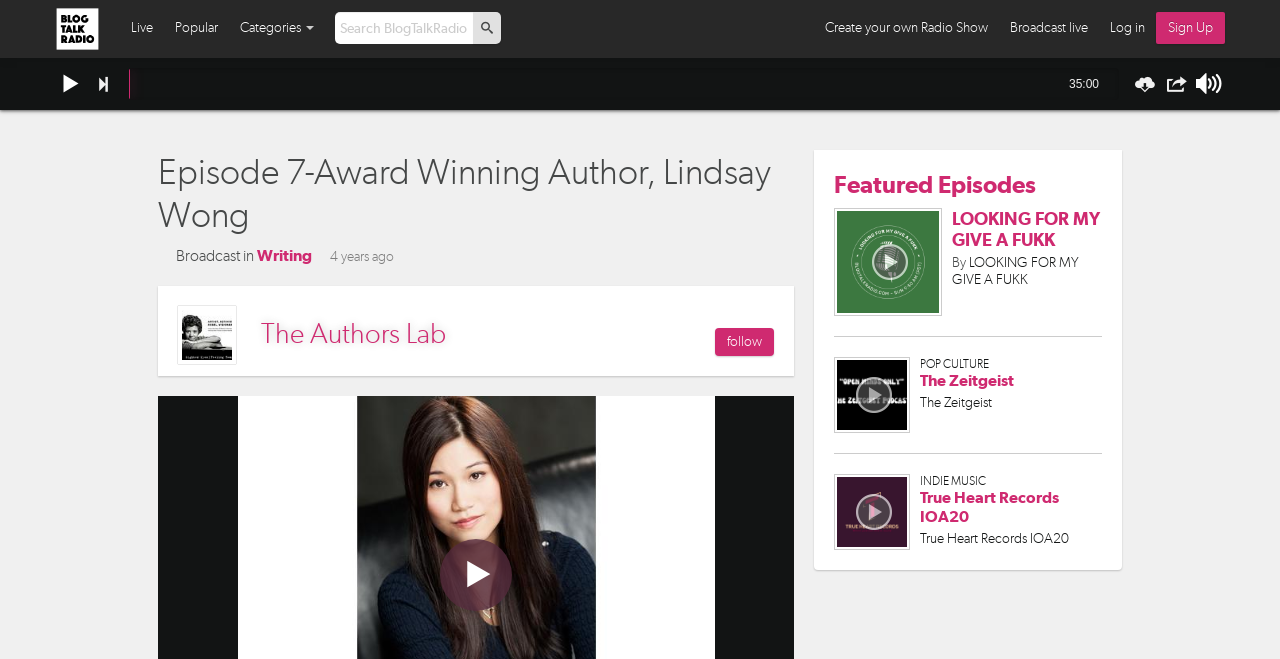What is the duration of the episode?
Answer the question with as much detail as possible.

I found the duration of the episode by looking at the StaticText element with the text '35:00' which is located at the top of the webpage.